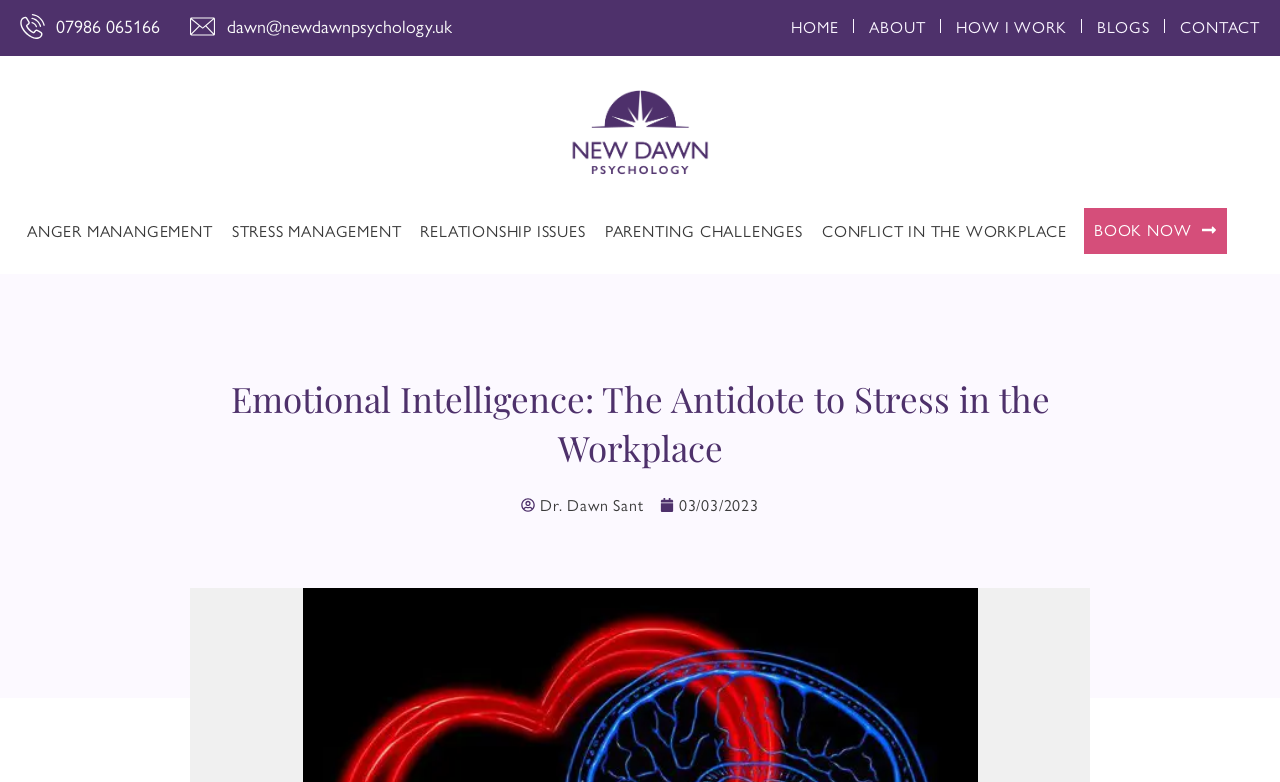Determine the webpage's heading and output its text content.

Emotional Intelligence: The Antidote to Stress in the Workplace